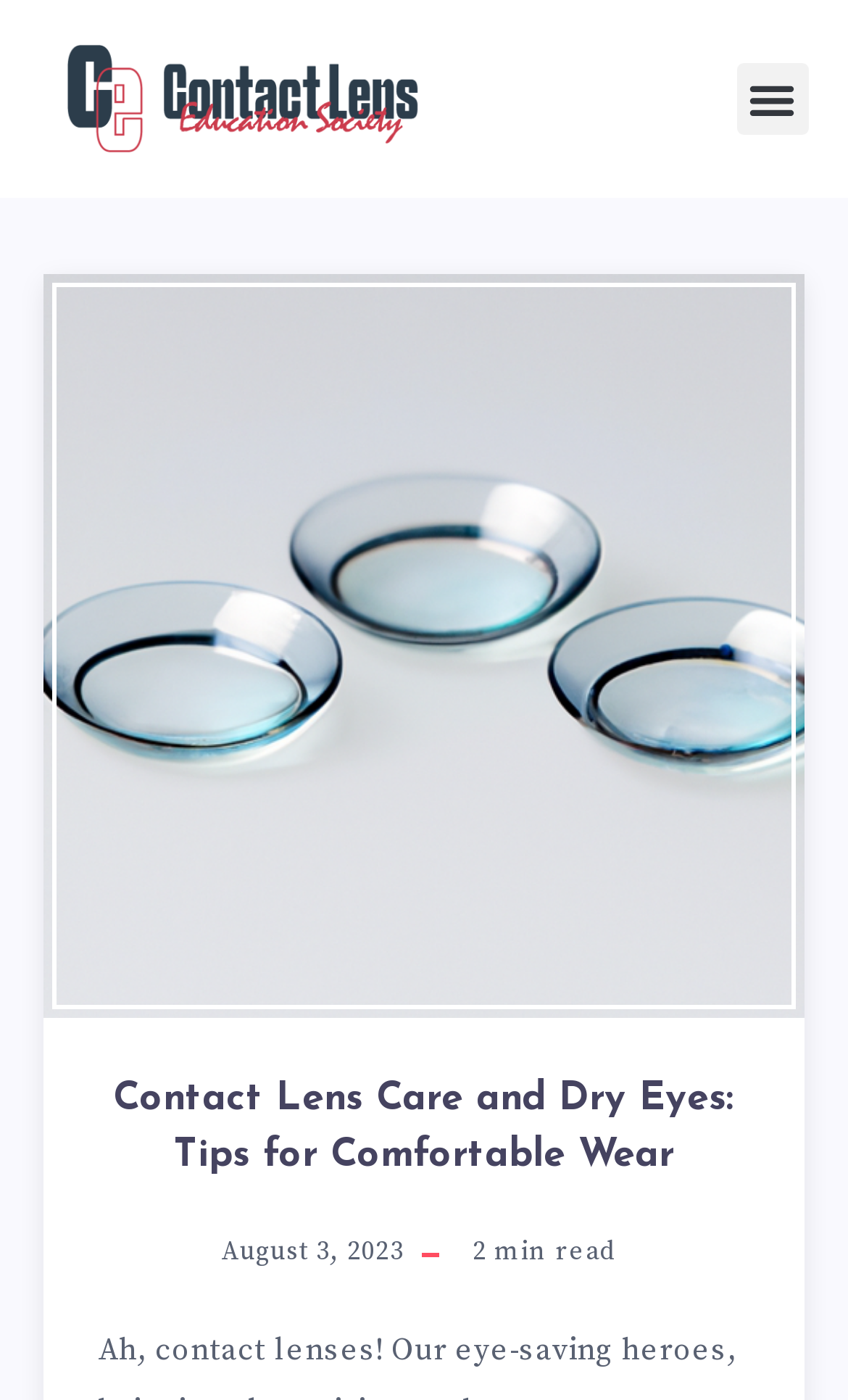Is the menu toggle button expanded?
Give a detailed explanation using the information visible in the image.

I found the state of the menu toggle button by looking at the button element with the text 'Menu Toggle', which has an expanded property set to False, indicating that it is not expanded.